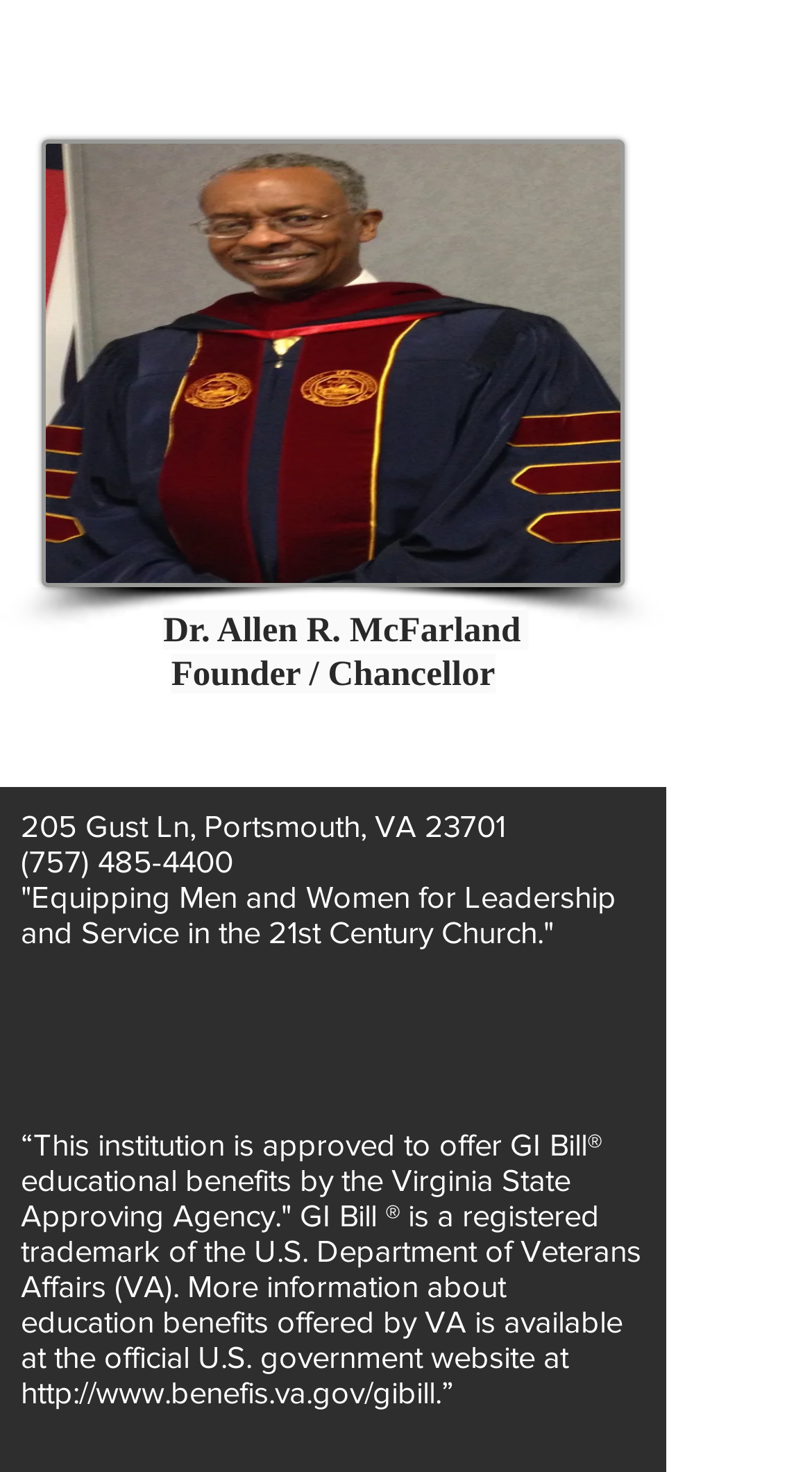Based on what you see in the screenshot, provide a thorough answer to this question: What is the phone number of the institution?

The phone number is mentioned in the link element with the text '(757) 485-4400'.